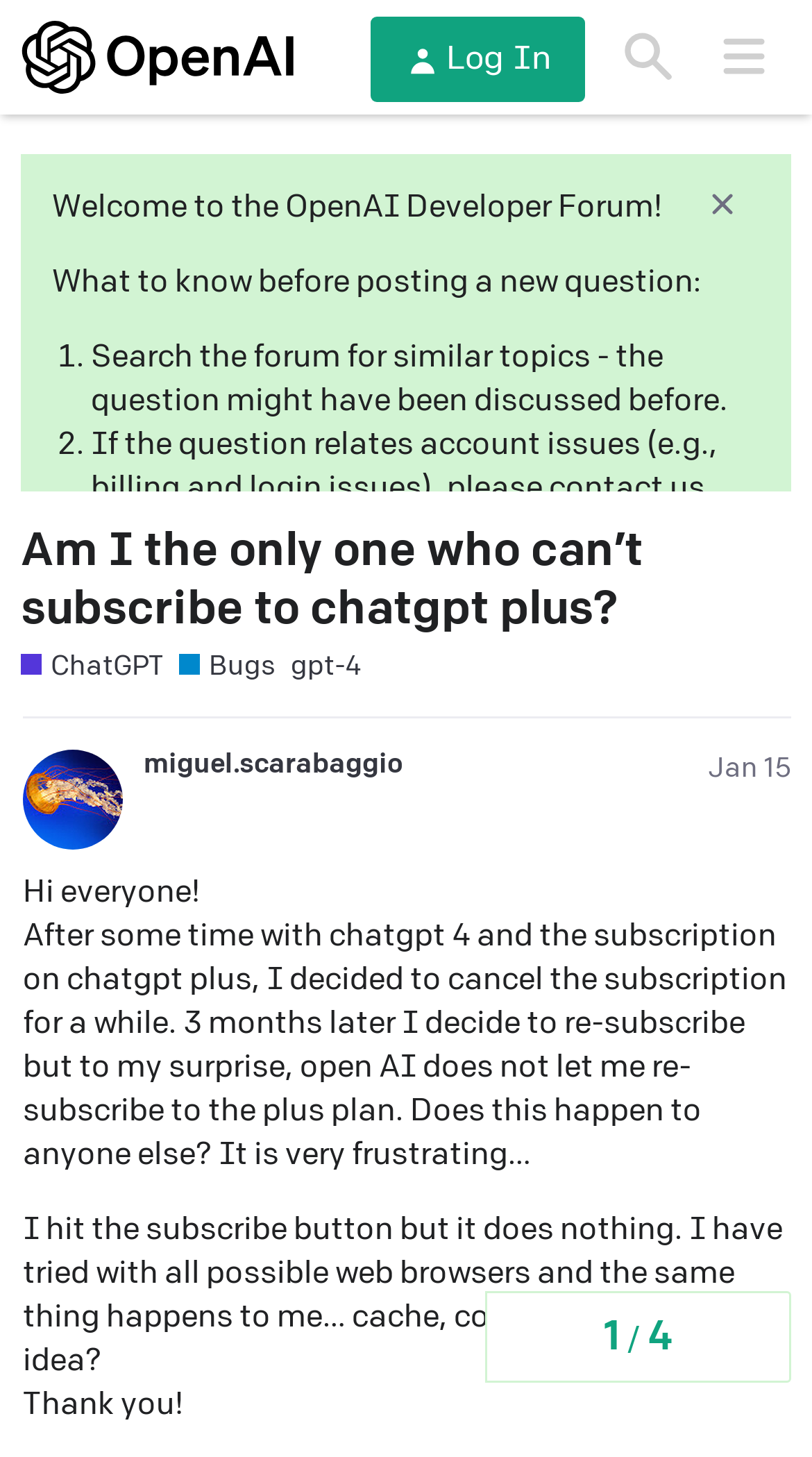Find the bounding box coordinates of the clickable region needed to perform the following instruction: "Search the forum". The coordinates should be provided as four float numbers between 0 and 1, i.e., [left, top, right, bottom].

[0.741, 0.007, 0.857, 0.072]